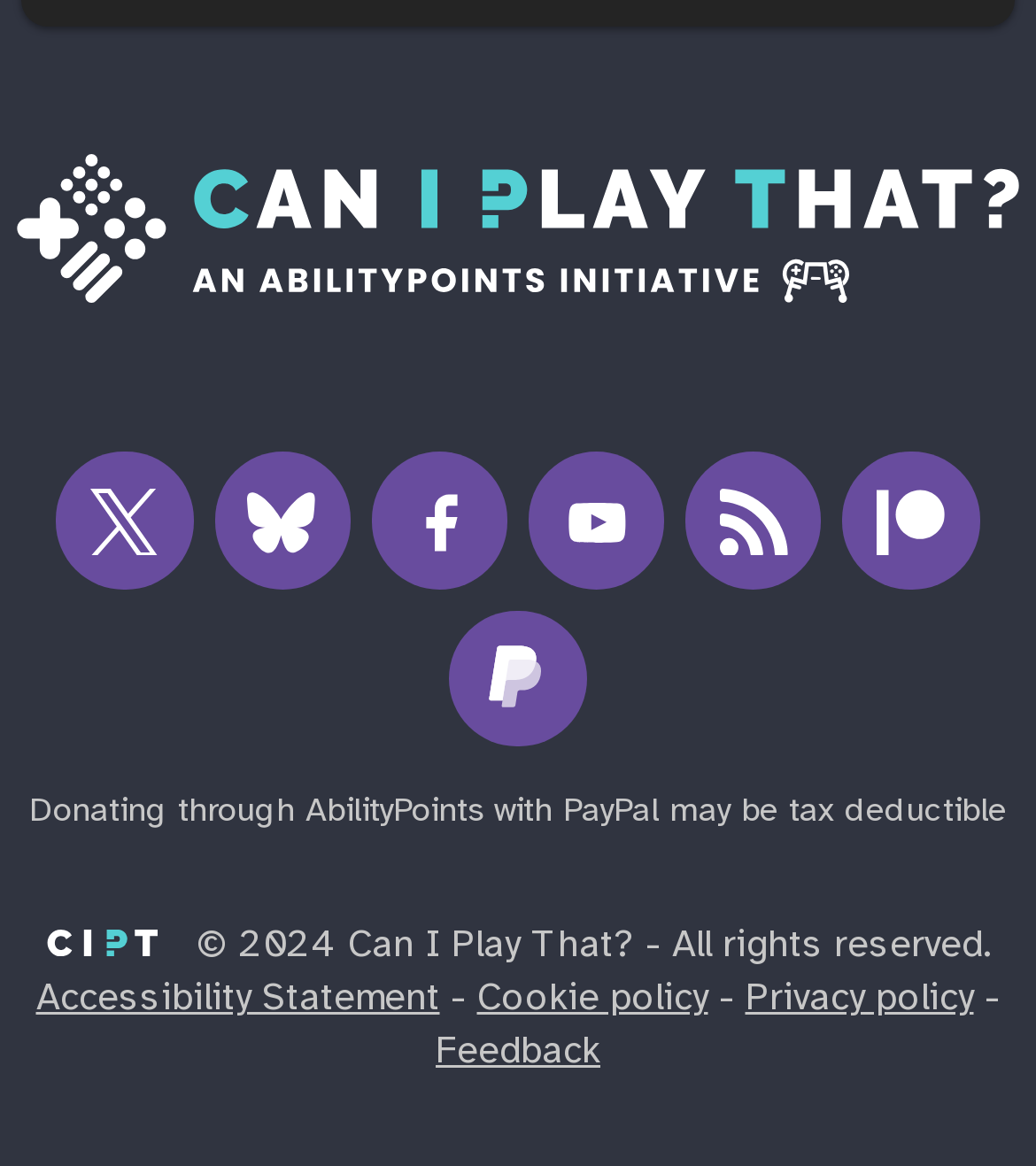Please identify the bounding box coordinates of the element's region that needs to be clicked to fulfill the following instruction: "browse September 2023". The bounding box coordinates should consist of four float numbers between 0 and 1, i.e., [left, top, right, bottom].

None